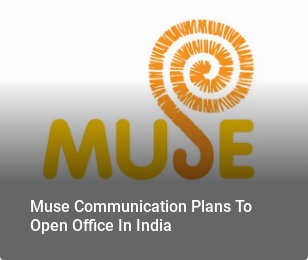What is the text paired with the spiral design?
Refer to the image and give a detailed answer to the question.

The caption states that the stylized spiral design is paired with the bold text 'MUSE' in a warm tone, which suggests a strong and modern brand identity.